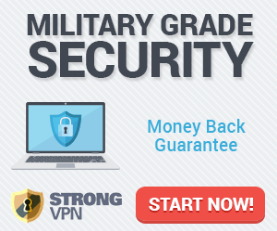Please provide a detailed answer to the question below based on the screenshot: 
What is the symbol of robust online protection?

The image visually conveys trust and reliability by showcasing a computer screen with a shield and padlock, which are symbols that represent robust online protection and security.